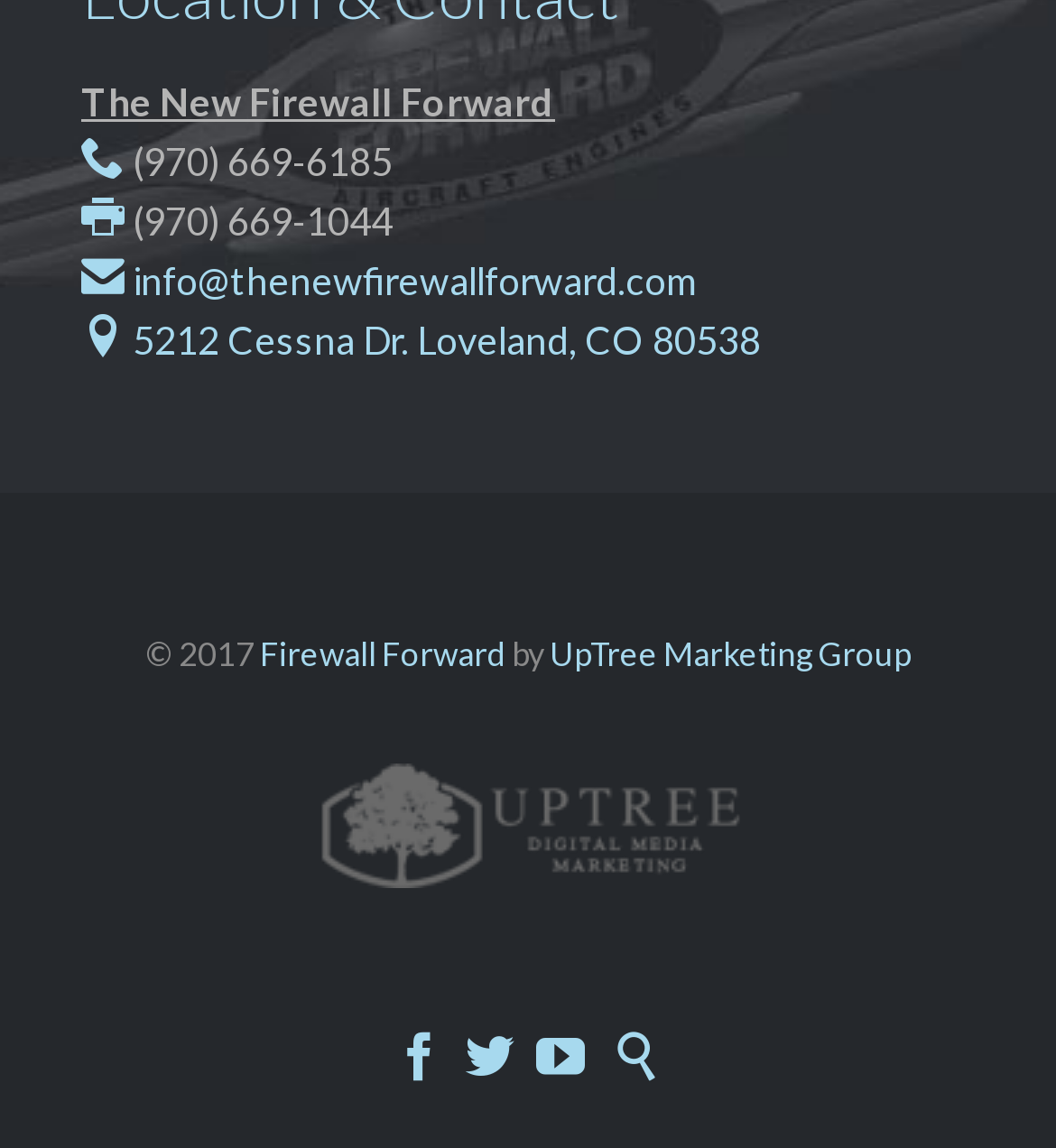Identify the bounding box coordinates for the UI element described as follows: "UpTree Marketing Group". Ensure the coordinates are four float numbers between 0 and 1, formatted as [left, top, right, bottom].

[0.521, 0.553, 0.862, 0.588]